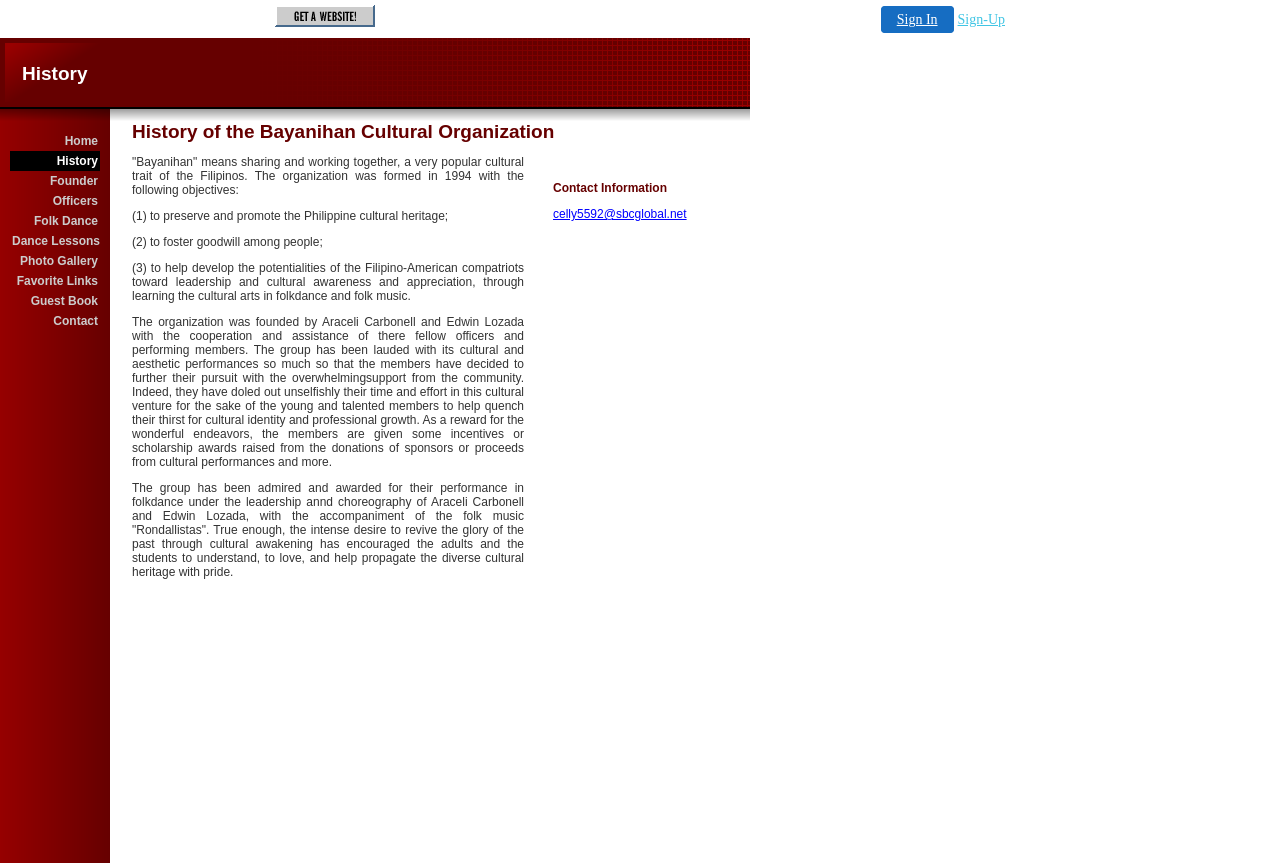Please identify the coordinates of the bounding box that should be clicked to fulfill this instruction: "Click on the email link to contact".

[0.432, 0.24, 0.536, 0.256]